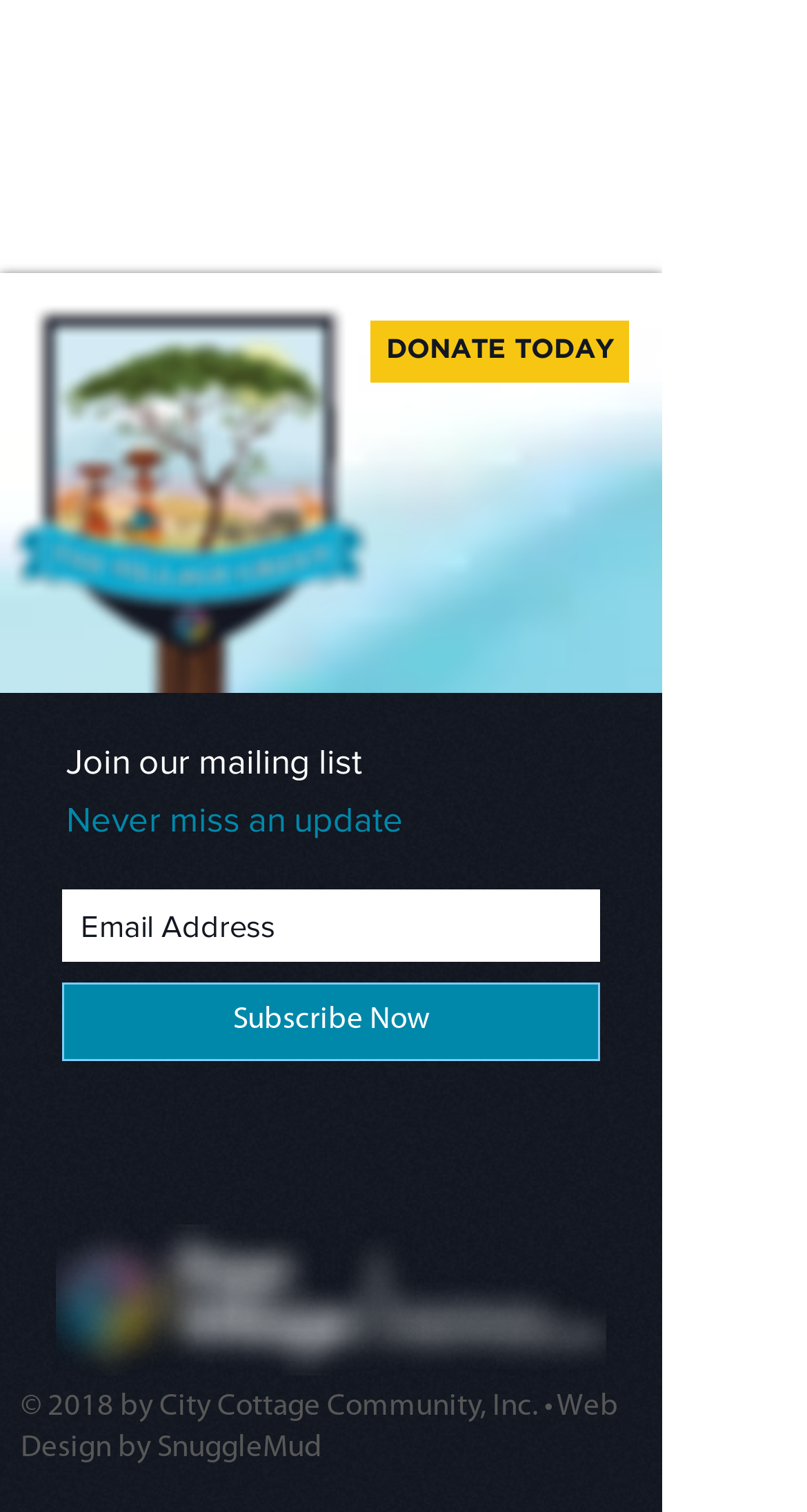What is the purpose of the 'Subscribe Now' button?
With the help of the image, please provide a detailed response to the question.

The 'Subscribe Now' button is located in the 'Slideshow' region, which also contains a textbox for entering an email address and static text indicating that it's for joining the mailing list. Therefore, the purpose of the button is to subscribe to the mailing list.